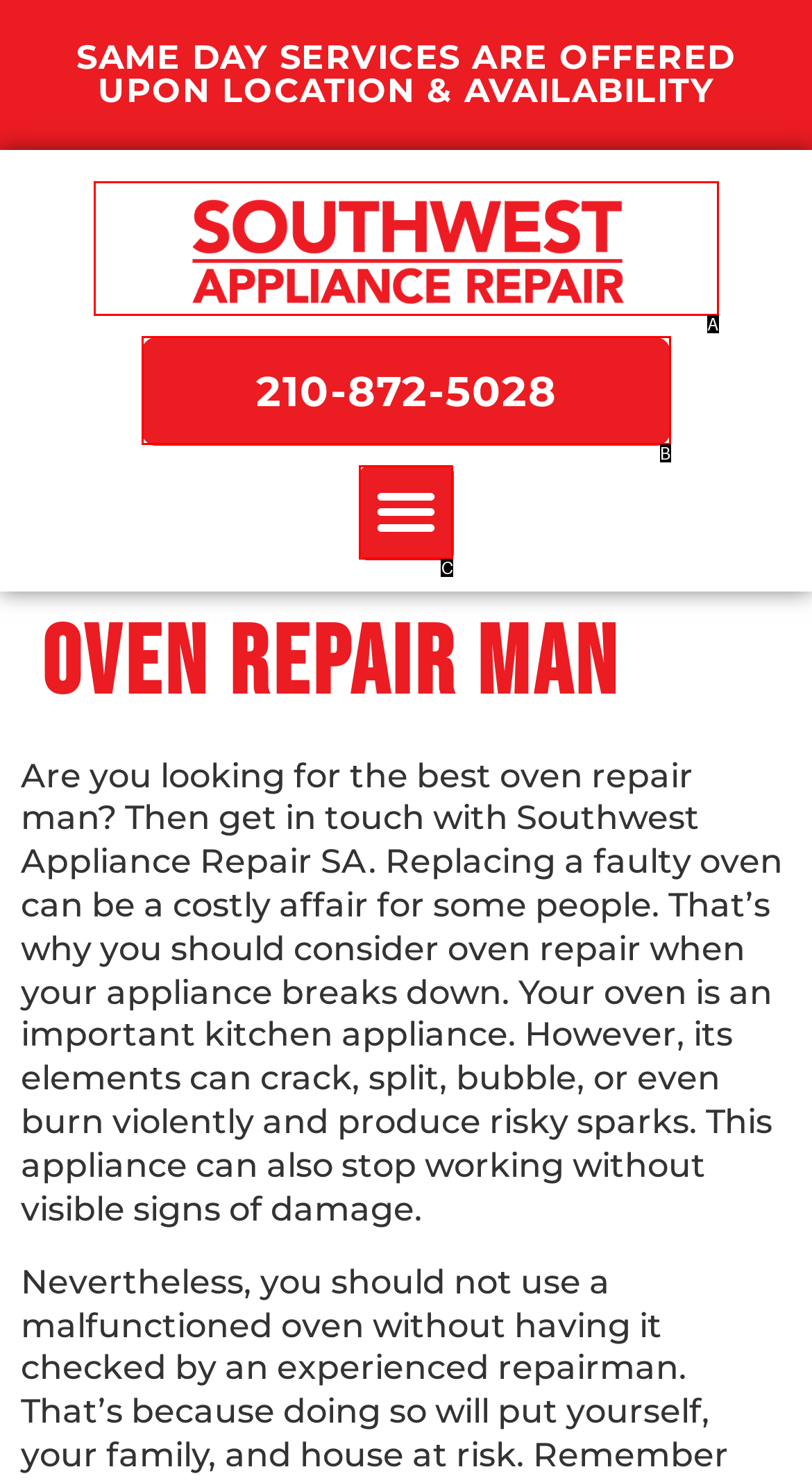Choose the UI element that best aligns with the description: 210-872-5028
Respond with the letter of the chosen option directly.

B